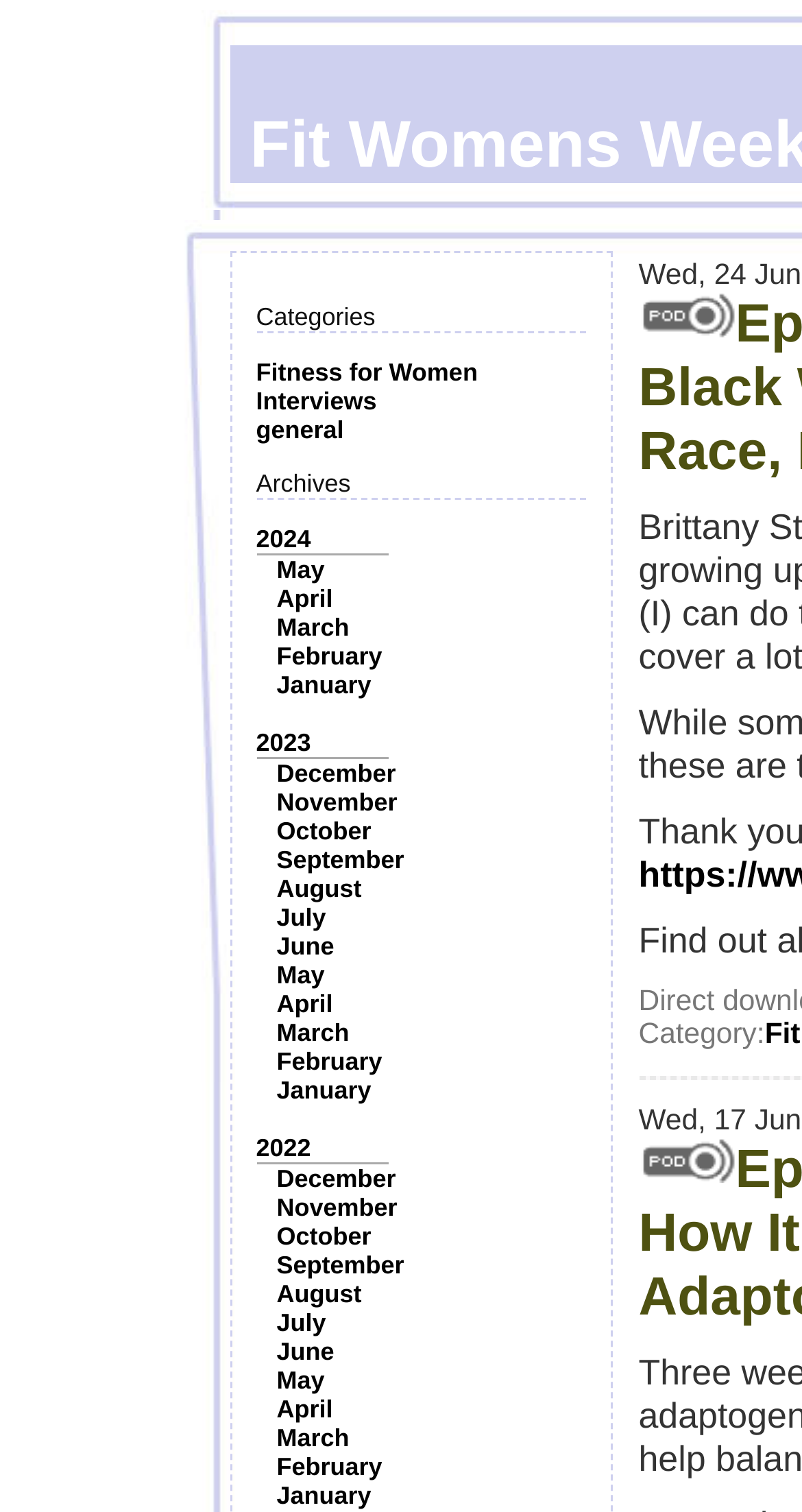Based on the image, please respond to the question with as much detail as possible:
What is the latest year available in the archives?

I looked at the links under the 'Archives' static text and found that the latest year available is 2024, which is the first link in the list.